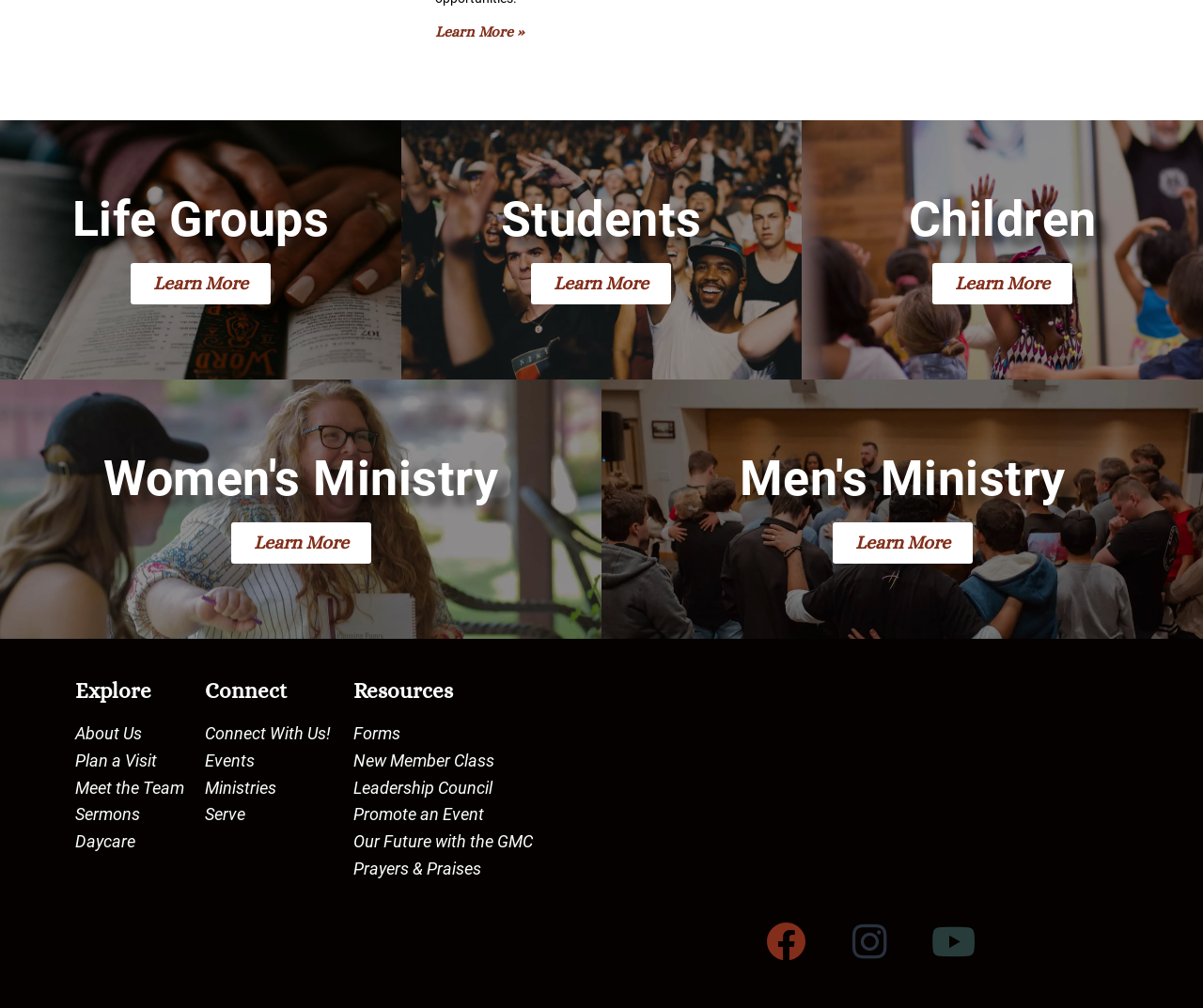How many ministries are listed?
Utilize the image to construct a detailed and well-explained answer.

There are five ministries listed on the webpage, which are 'Women's Ministry', 'Men's Ministry', 'Life Groups', 'Students', and 'Children'.